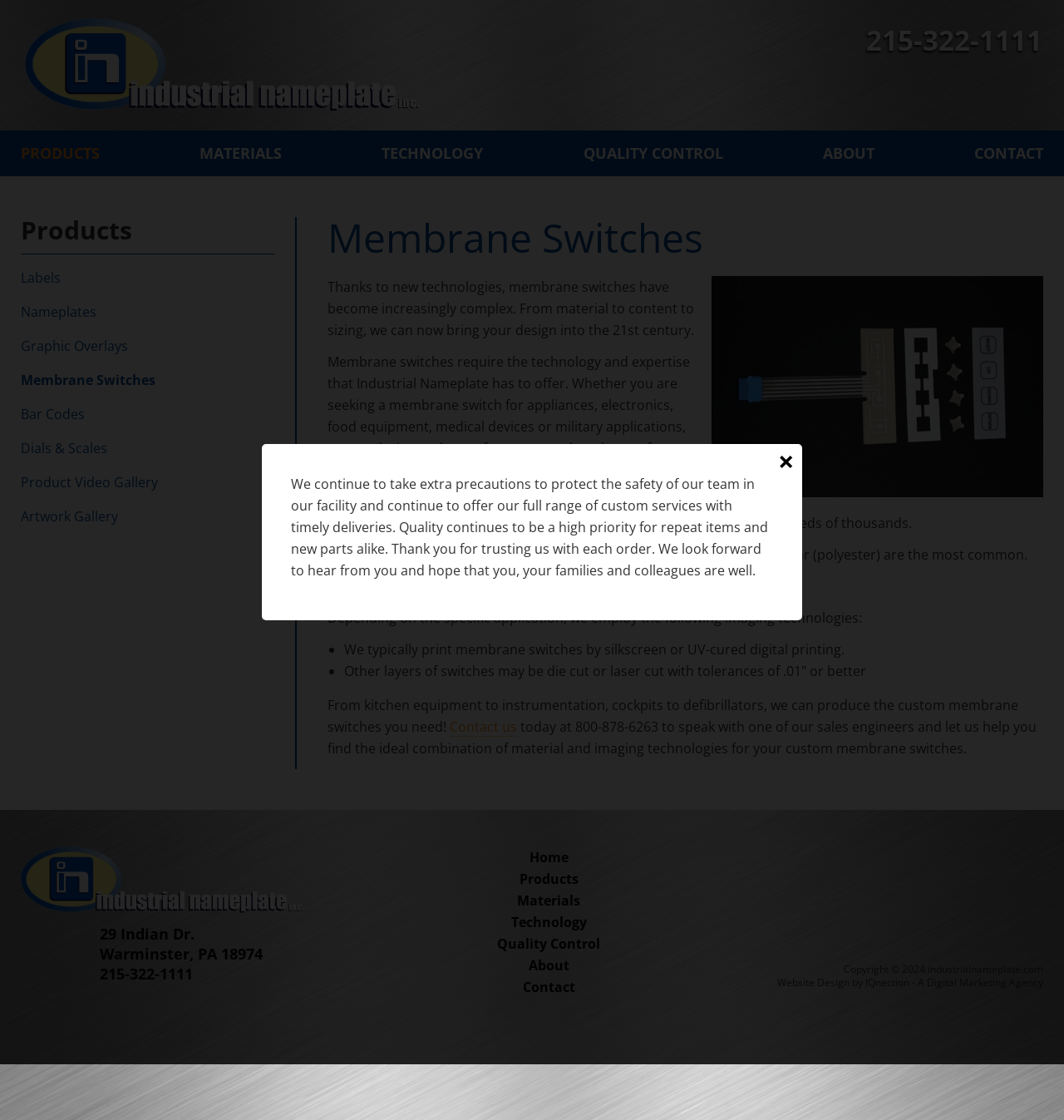What is the address of Industrial Nameplate's facility?
Please respond to the question with a detailed and informative answer.

The address of Industrial Nameplate's facility can be found in the footer section of the webpage, where it is listed as 29 Indian Dr. Warminster, PA 18974.